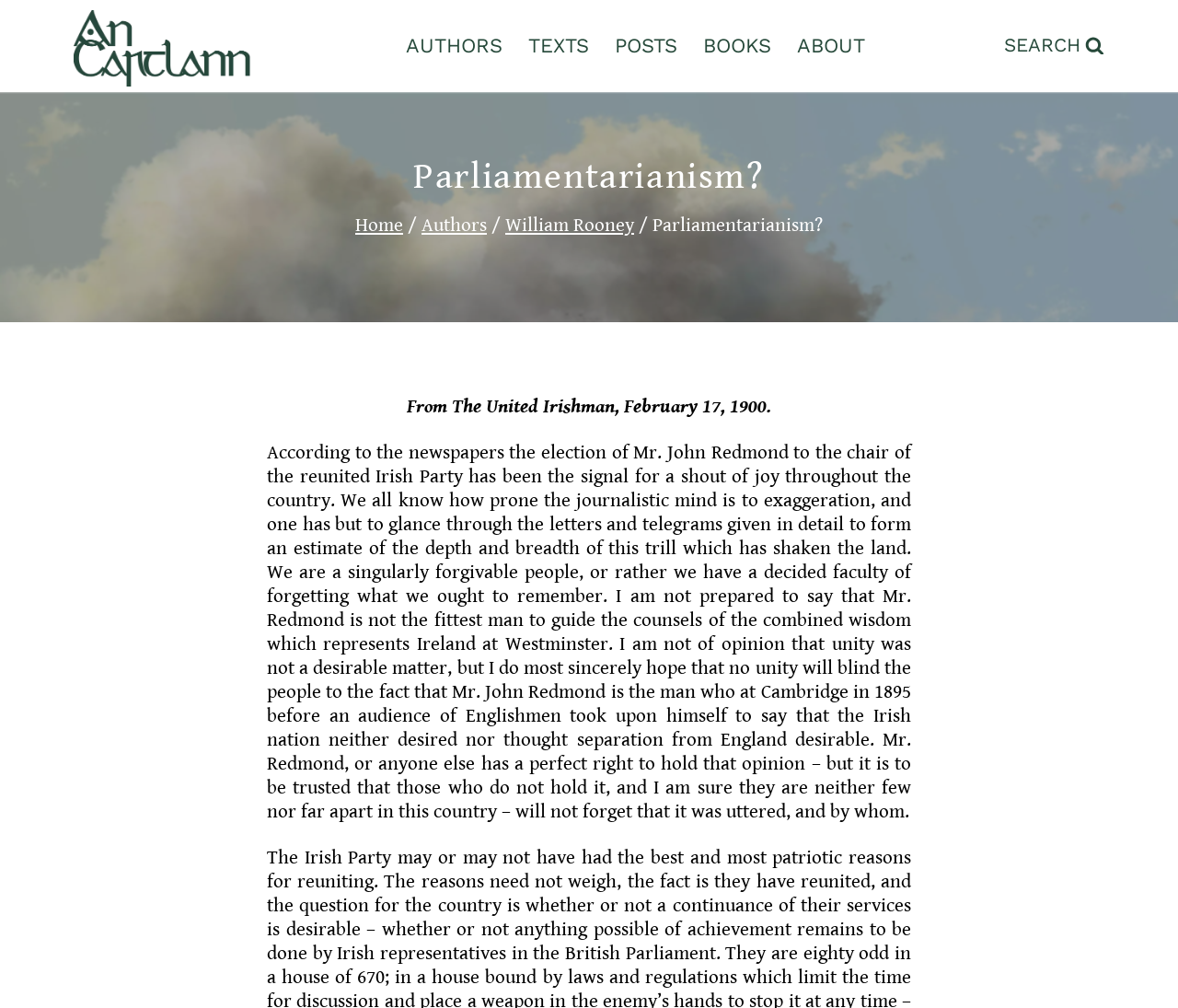Summarize the contents and layout of the webpage in detail.

This webpage appears to be an article or blog post about Parliamentarianism, specifically discussing the election of Mr. John Redmond to the chair of the reunited Irish Party. 

At the top left of the page, there is a link to "Cartlann" accompanied by an image. Below this, there is a primary navigation menu with links to "AUTHORS", "TEXTS", "POSTS", "BOOKS", and "ABOUT". 

On the top right, there is a search button labeled "SEARCH" that can be expanded to view the search form. 

The main content of the page is divided into two sections. The top section contains a heading "Parliamentarianism?" and a breadcrumb navigation with links to "Home", "Authors", and "William Rooney". 

The main article begins below this, with a subtitle "From The United Irishman, February 17, 1900." The article discusses the reaction to Mr. Redmond's election and expresses concerns that his past statements, such as his opinion that separation from England is not desirable, may be forgotten in the pursuit of unity.